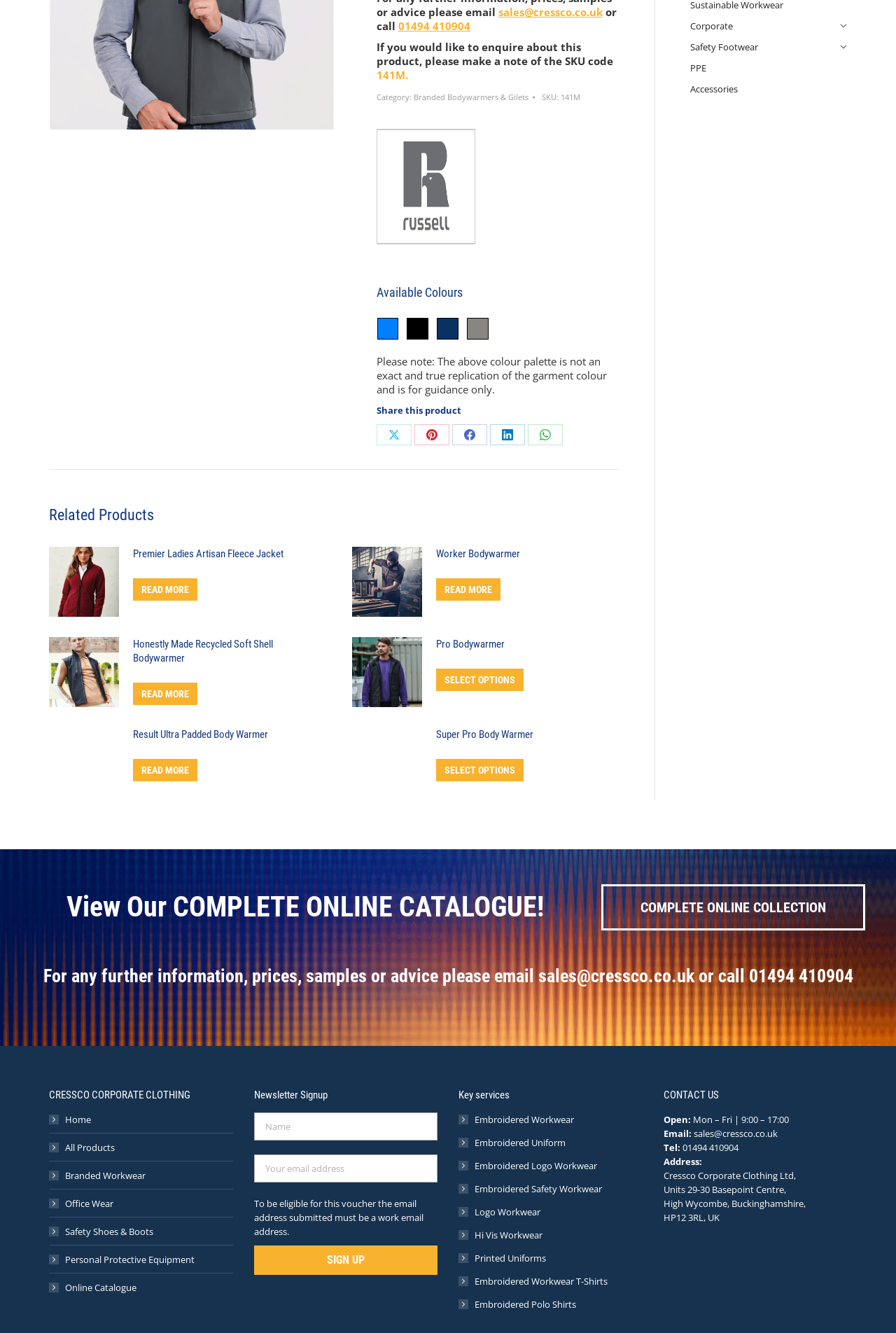Using the format (top-left x, top-left y, bottom-right x, bottom-right y), and given the element description, identify the bounding box coordinates within the screenshot: Result Ultra Padded Body Warmer

[0.148, 0.546, 0.299, 0.556]